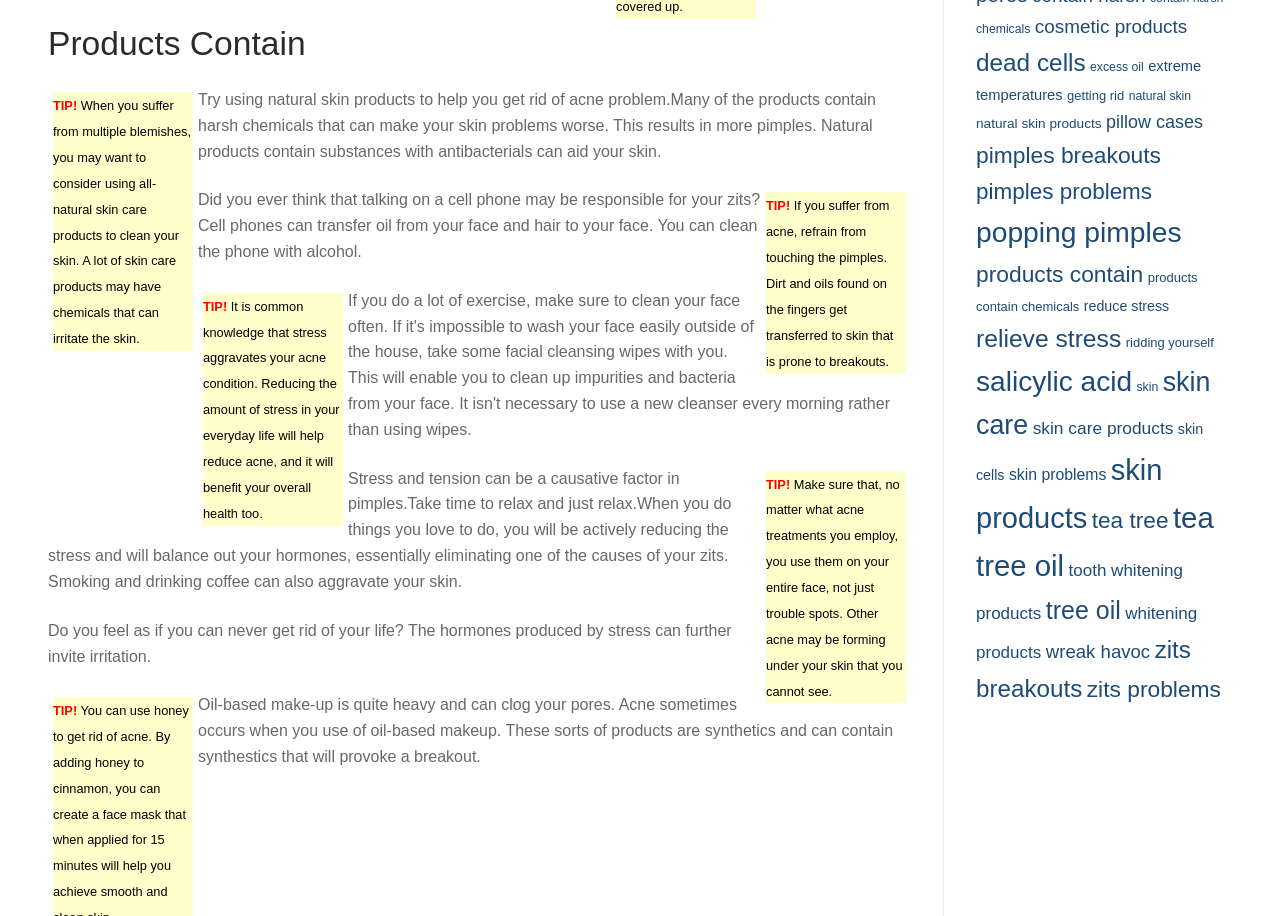Determine the bounding box coordinates of the clickable region to execute the instruction: "Explore 'reduce stress'". The coordinates should be four float numbers between 0 and 1, denoted as [left, top, right, bottom].

[0.847, 0.325, 0.913, 0.343]